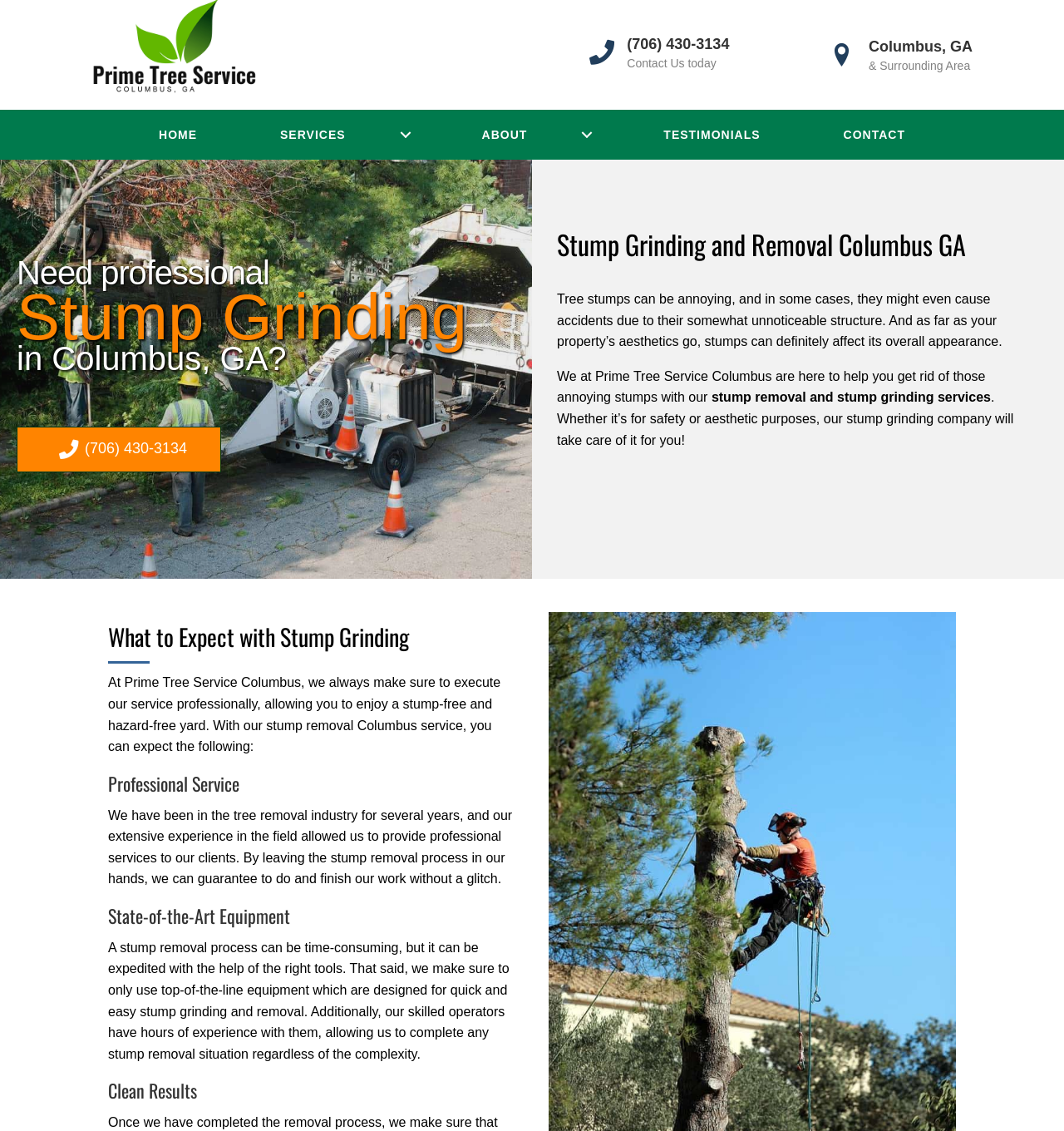Please pinpoint the bounding box coordinates for the region I should click to adhere to this instruction: "Call the phone number".

[0.589, 0.03, 0.685, 0.049]